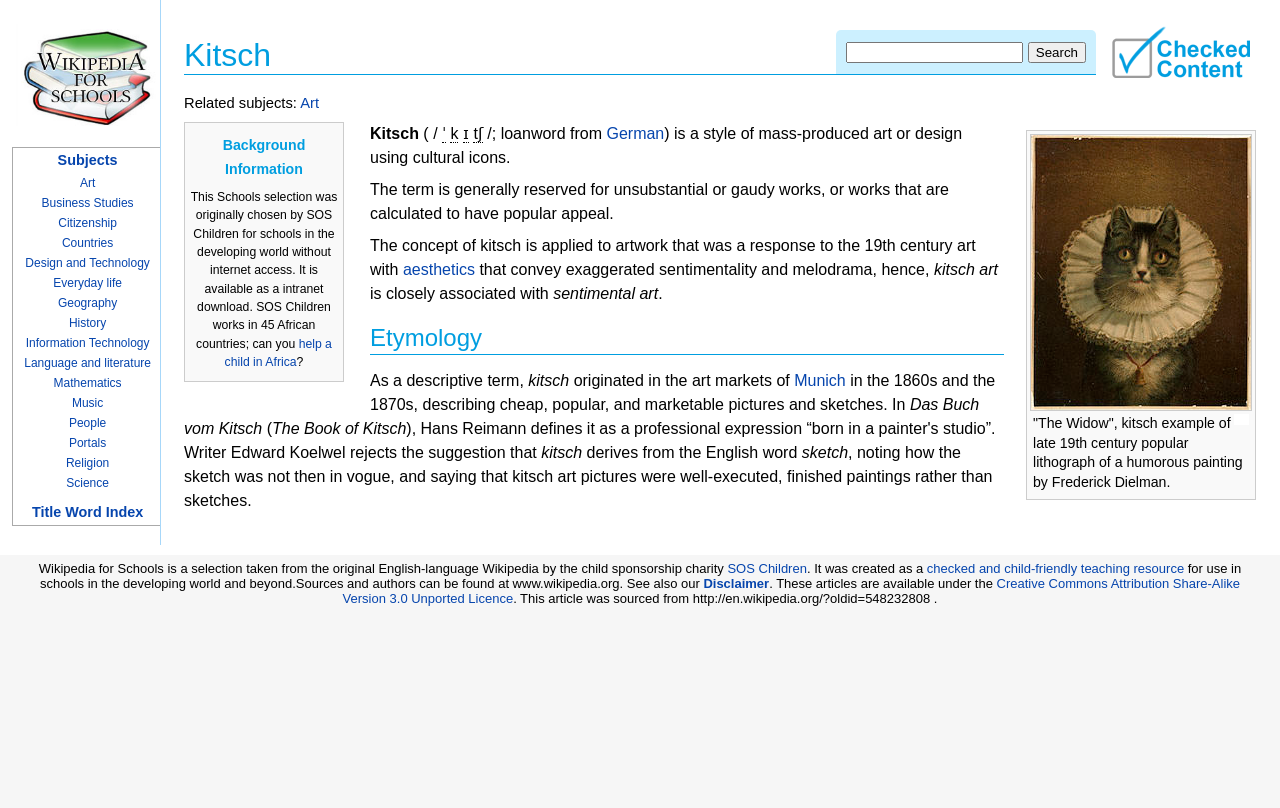Using the provided element description: "Everyday life", determine the bounding box coordinates of the corresponding UI element in the screenshot.

[0.042, 0.341, 0.095, 0.359]